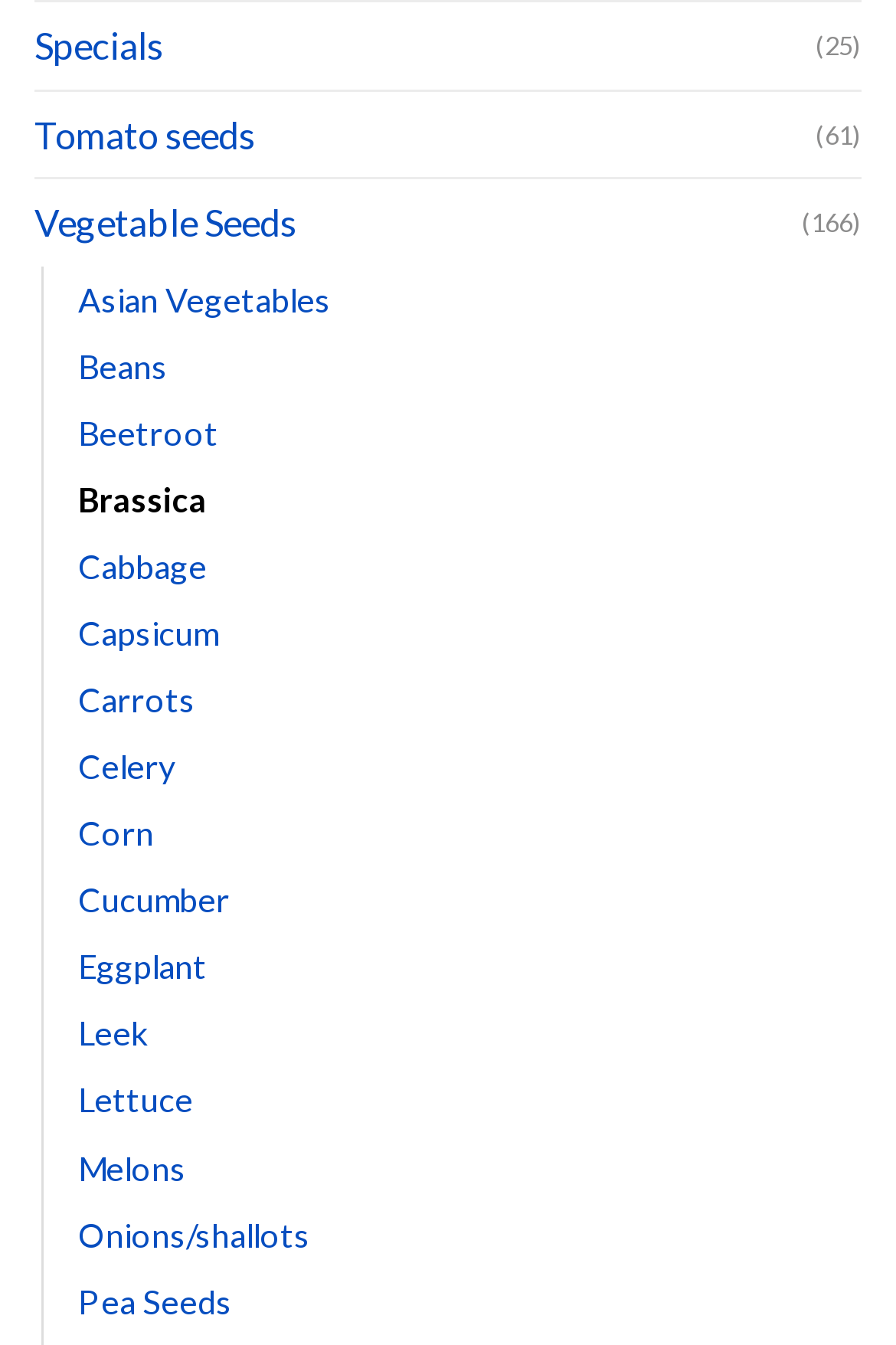Determine the bounding box coordinates (top-left x, top-left y, bottom-right x, bottom-right y) of the UI element described in the following text: Tomato seeds

[0.038, 0.068, 0.91, 0.132]